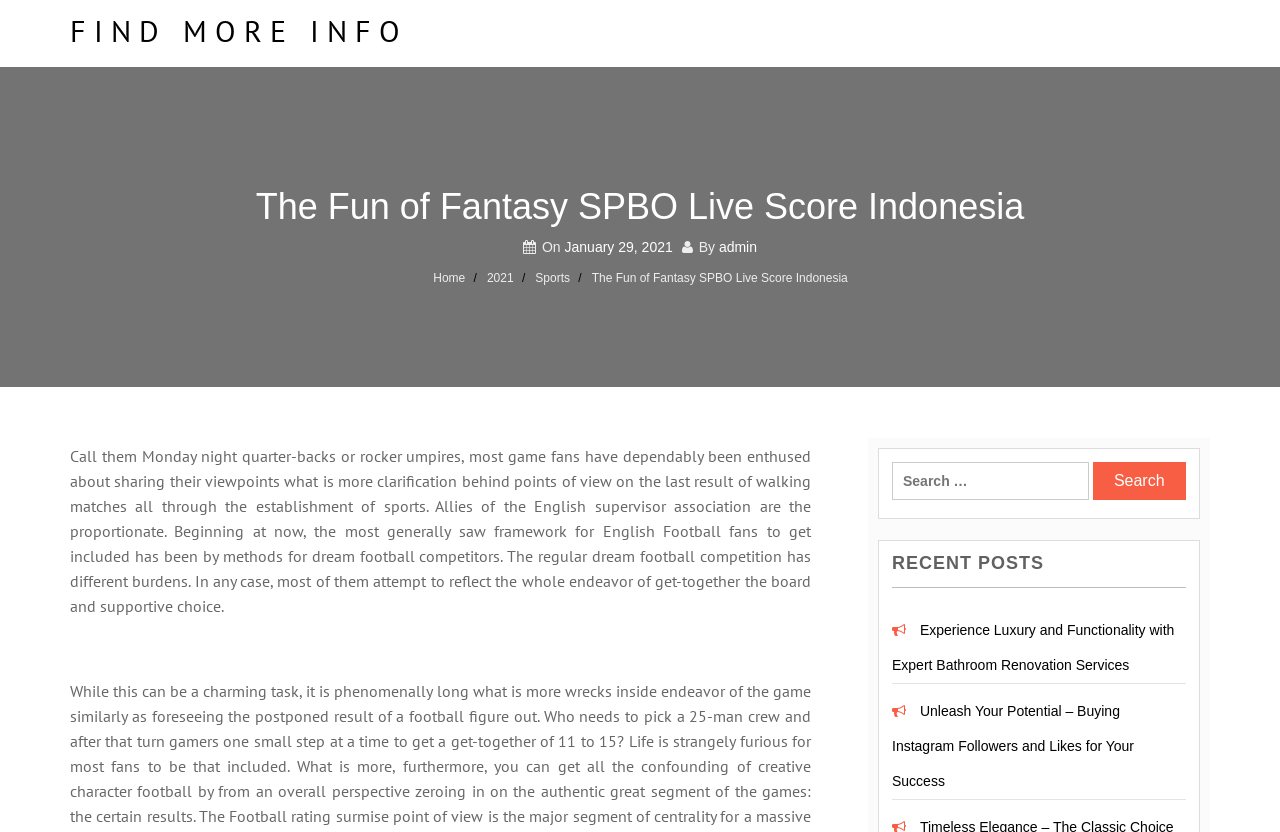How many recent posts are listed?
Examine the image and provide an in-depth answer to the question.

I found the 'RECENT POSTS' heading and below it, I saw two links 'Experience Luxury and Functionality with Expert Bathroom Renovation Services' and 'Unleash Your Potential – Buying Instagram Followers and Likes for Your Success'. Therefore, there are at least two recent posts listed.